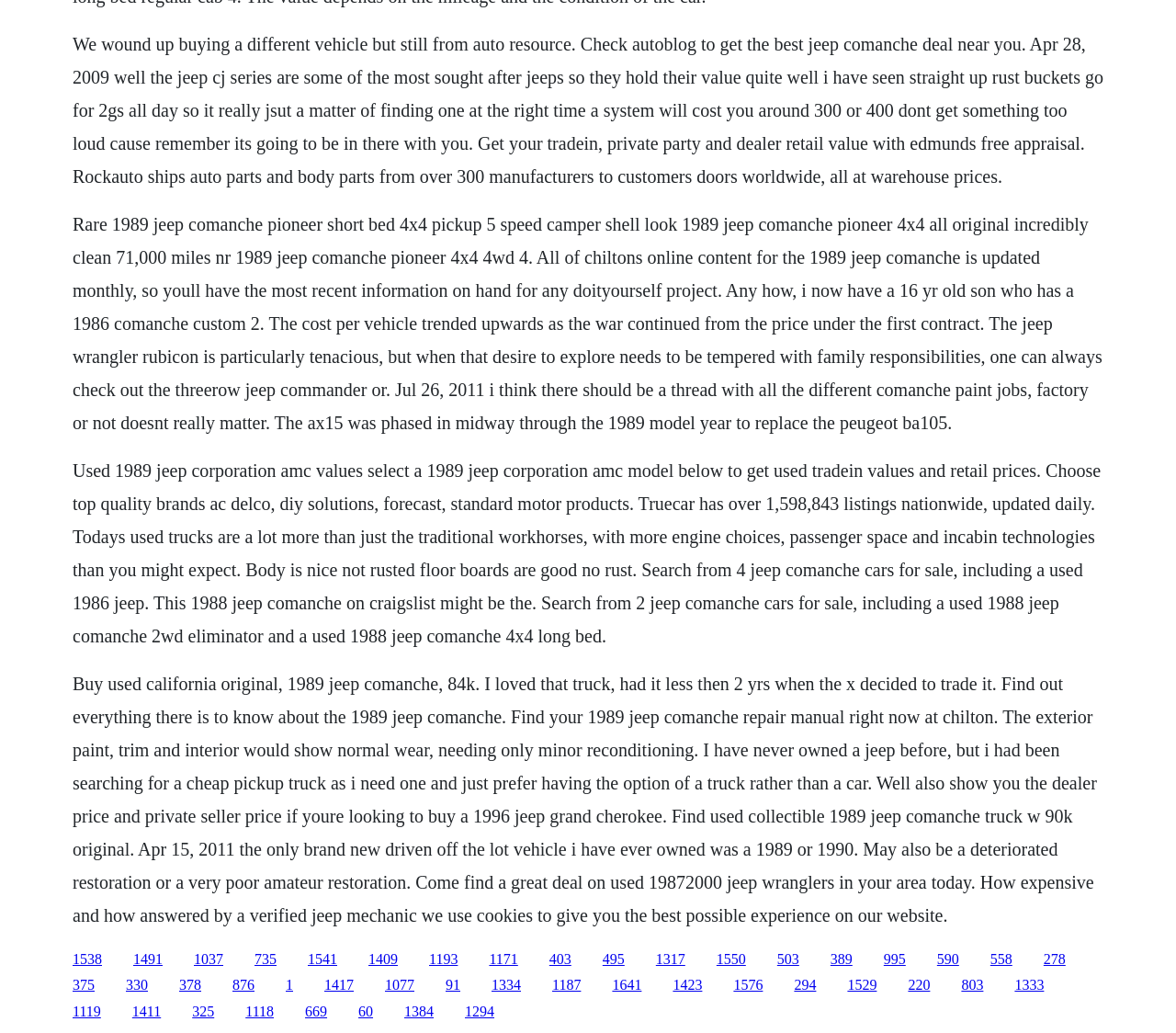Could you indicate the bounding box coordinates of the region to click in order to complete this instruction: "Click on the link to buy used california original 1989 jeep comanche".

[0.062, 0.92, 0.087, 0.936]